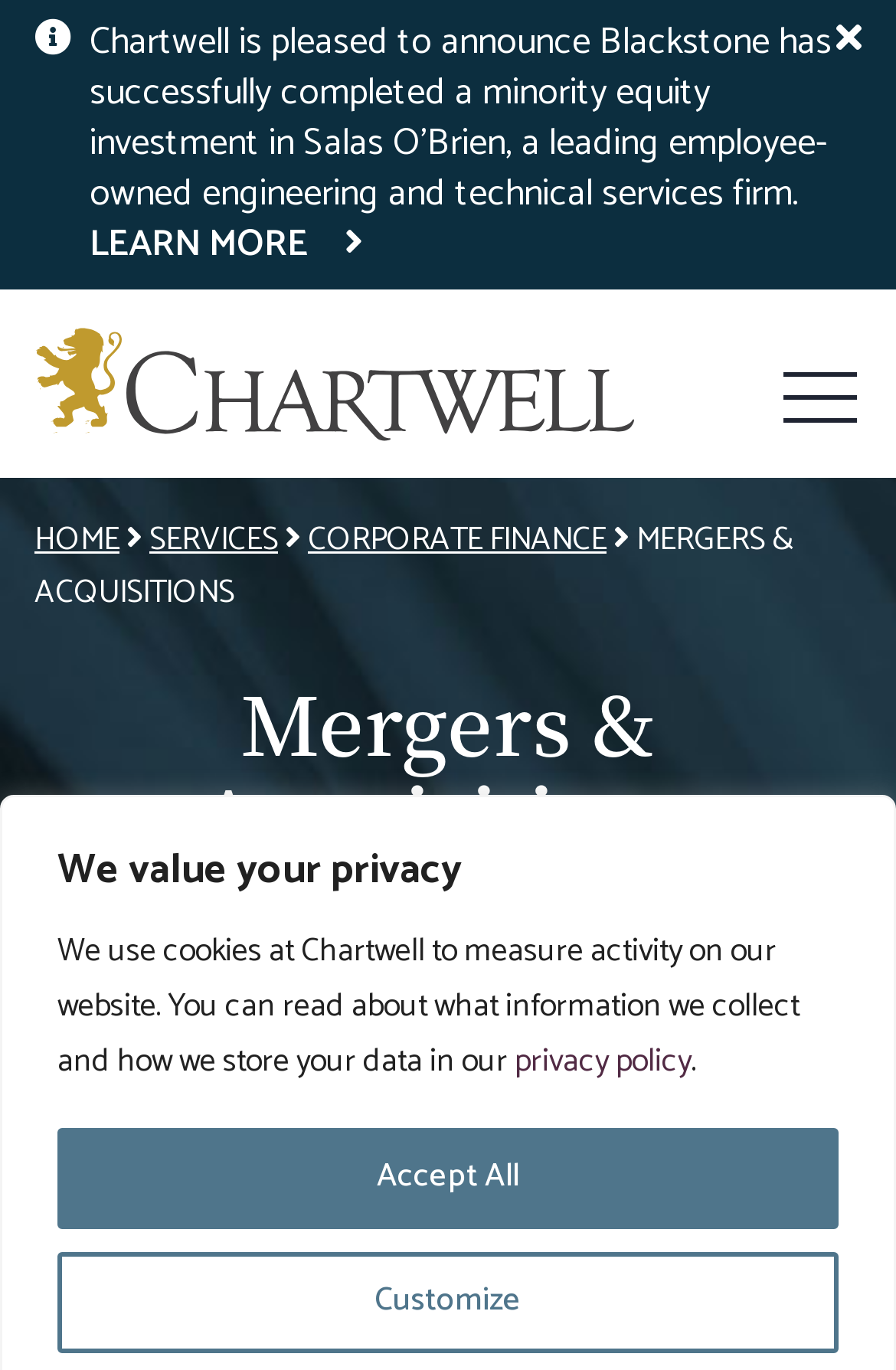Can you find and provide the main heading text of this webpage?

Mergers & Acquisitions